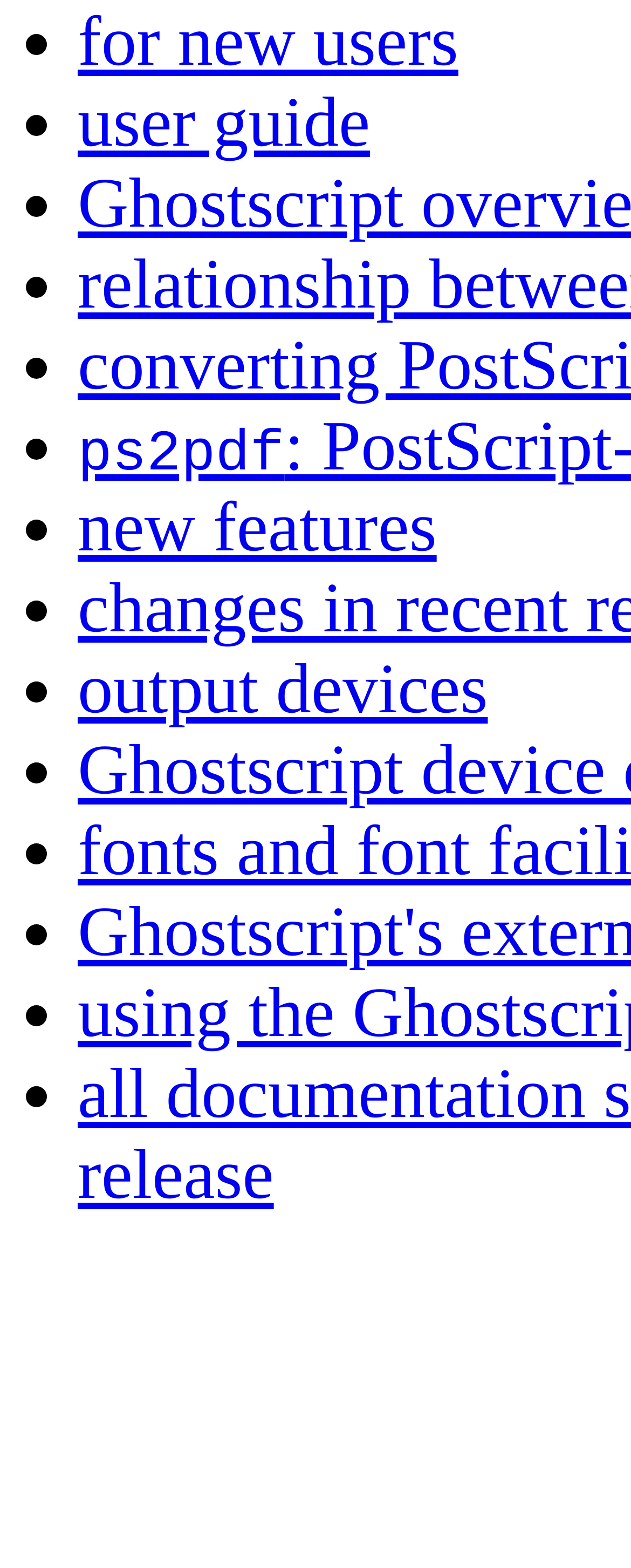Based on what you see in the screenshot, provide a thorough answer to this question: What is the purpose of the list?

Based on the text of the links, such as 'for new users', 'user guide', and 'new features', I infer that the list is providing resources or guides for users, possibly related to a software or system.